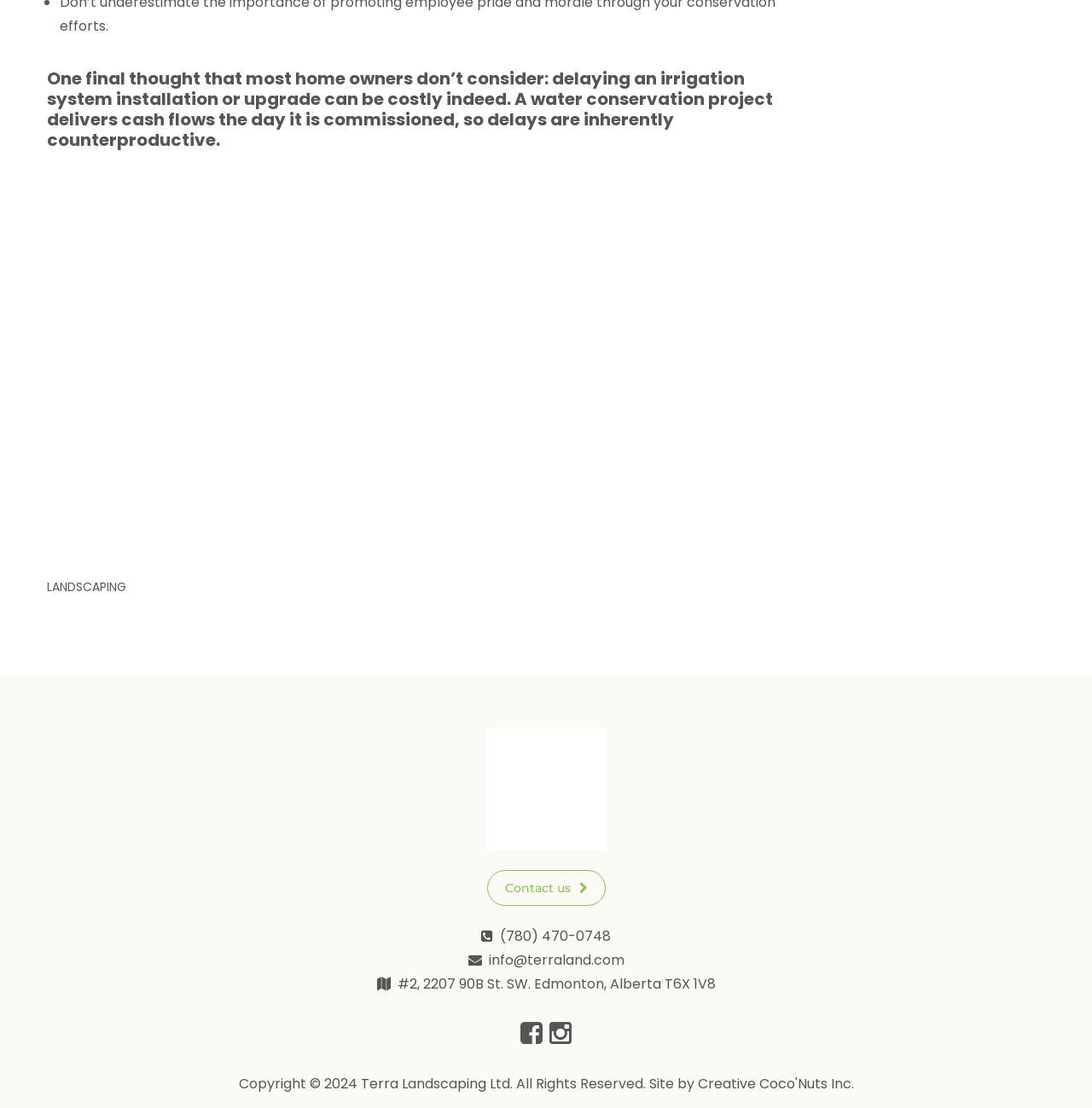Please identify the bounding box coordinates of the element that needs to be clicked to perform the following instruction: "Click on the 'info@terraland.com' link".

[0.447, 0.857, 0.571, 0.875]